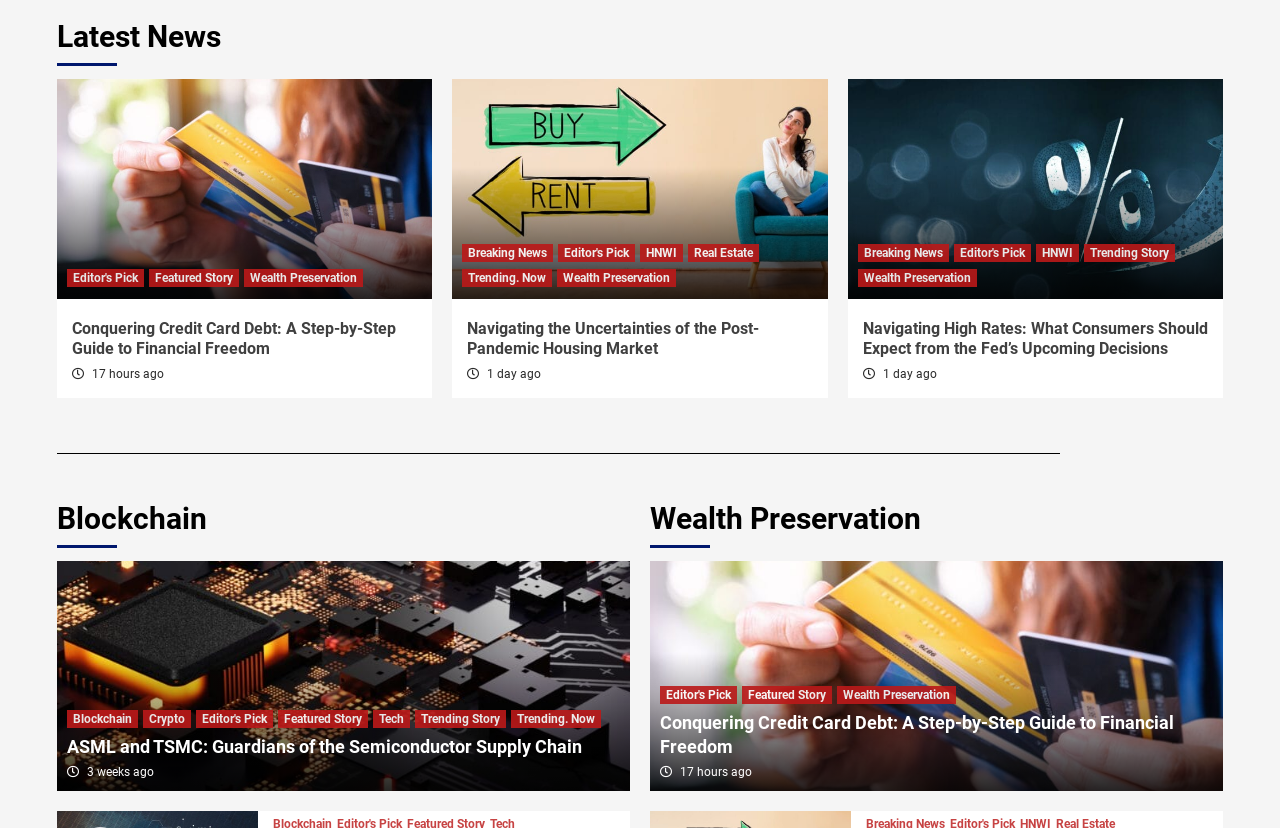Identify the bounding box coordinates of the section that should be clicked to achieve the task described: "View the article 'Conquering Credit Card Debt: A Step-by-Step Guide to Financial Freedom'".

[0.056, 0.385, 0.309, 0.433]